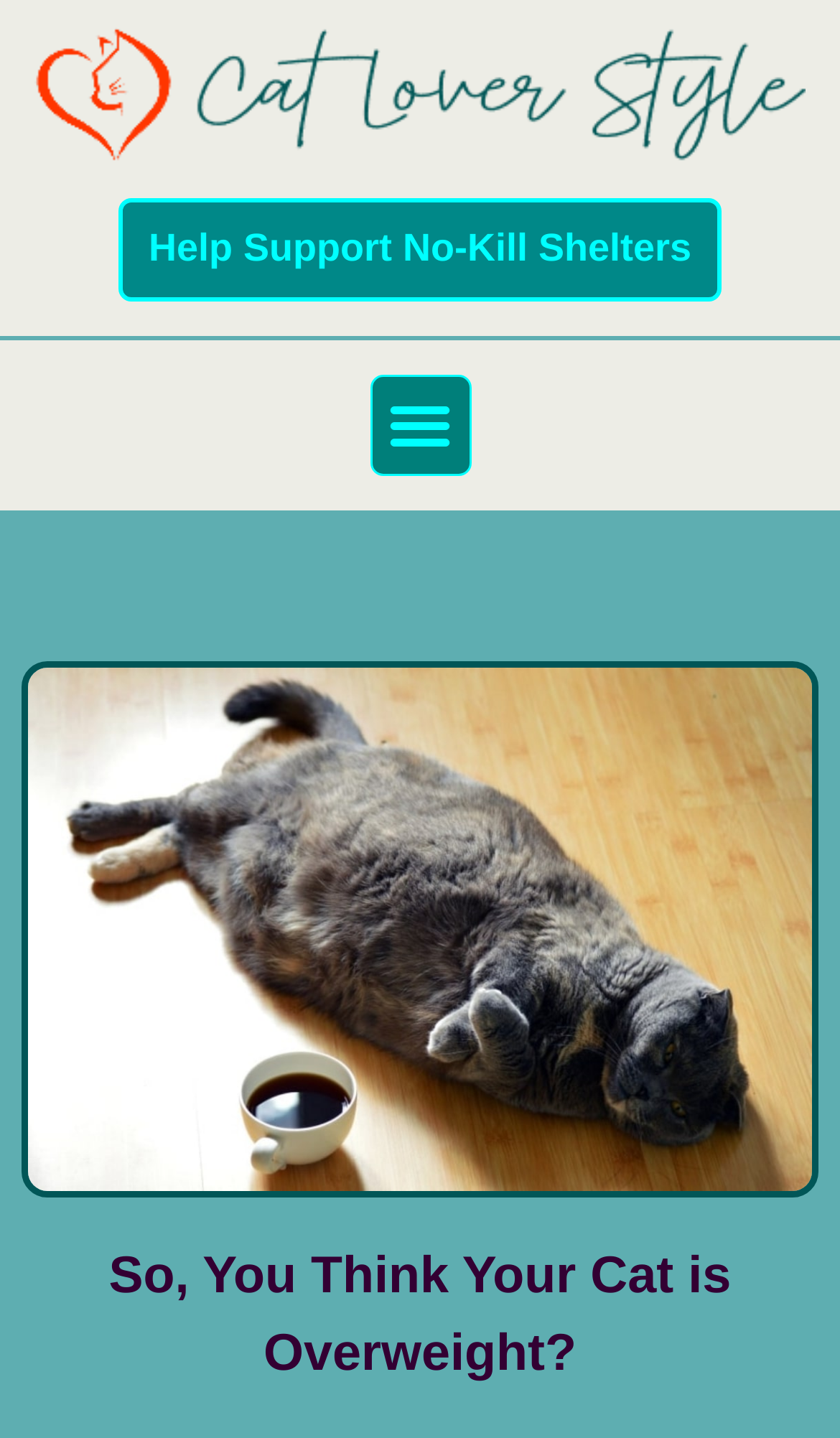Please extract the primary headline from the webpage.

So, You Think Your Cat is Overweight?